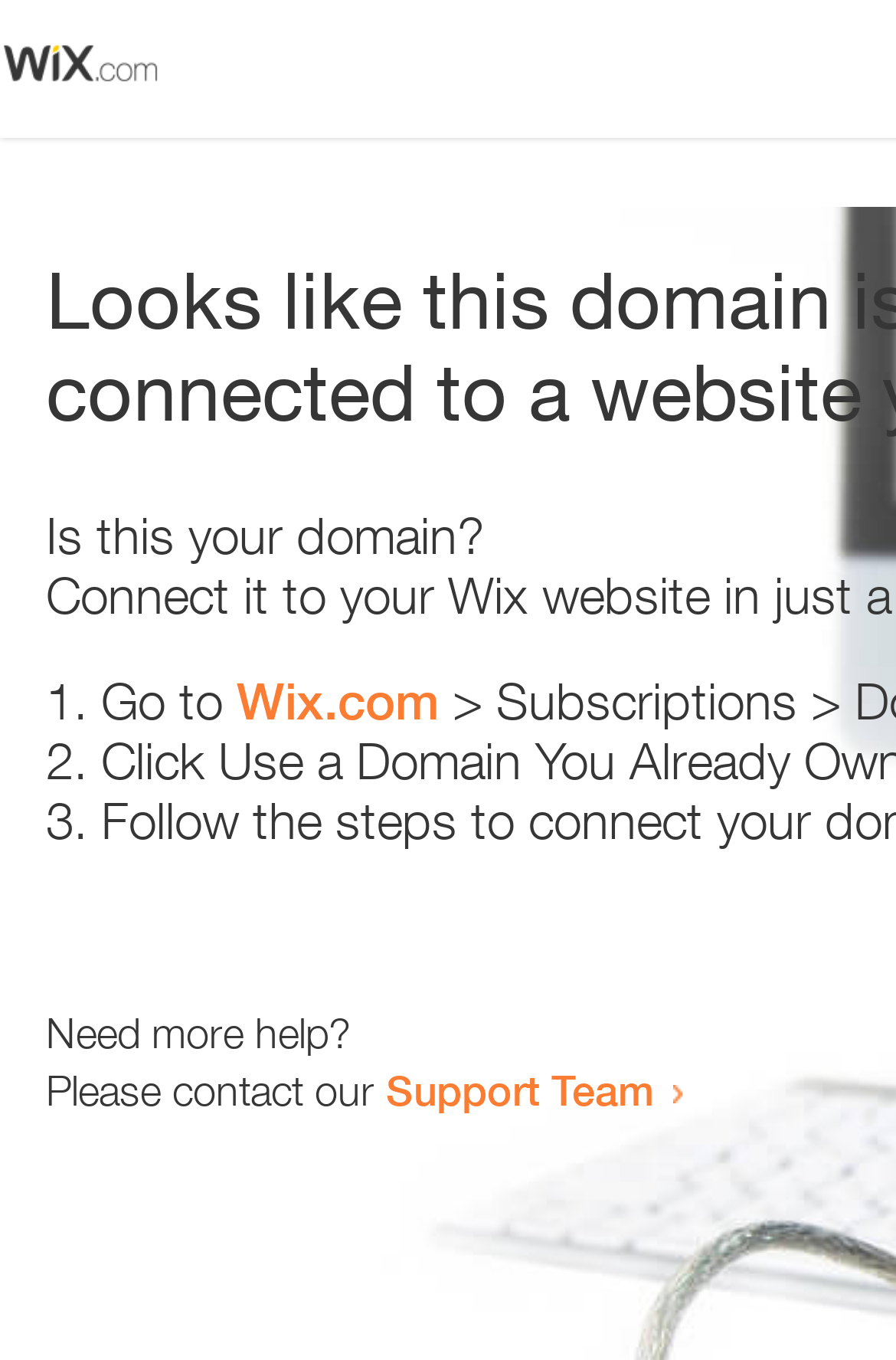Who can be contacted for more help?
Answer the question based on the image using a single word or a brief phrase.

Support Team